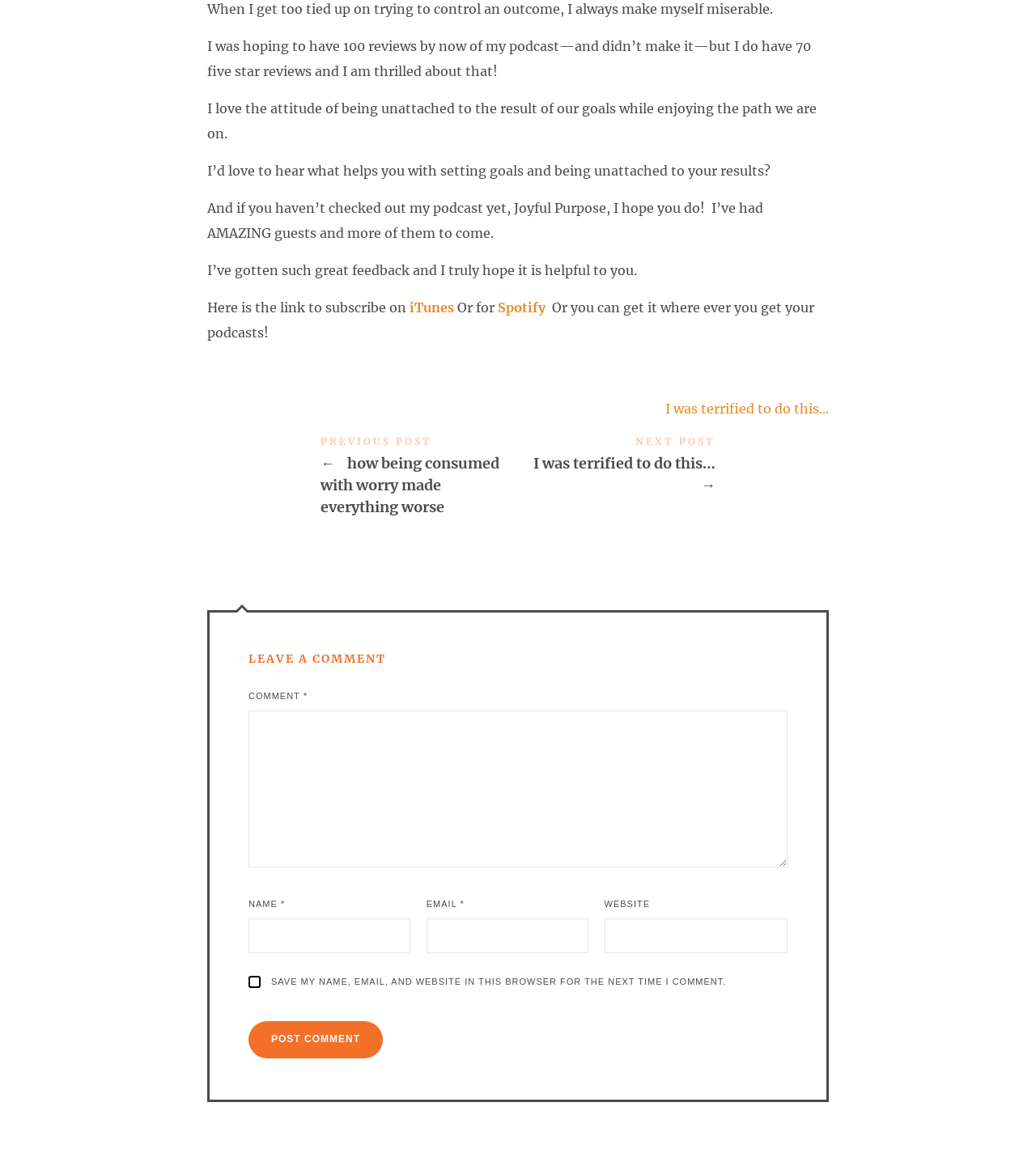Identify the bounding box coordinates of the section to be clicked to complete the task described by the following instruction: "Post a comment". The coordinates should be four float numbers between 0 and 1, formatted as [left, top, right, bottom].

[0.24, 0.889, 0.37, 0.921]